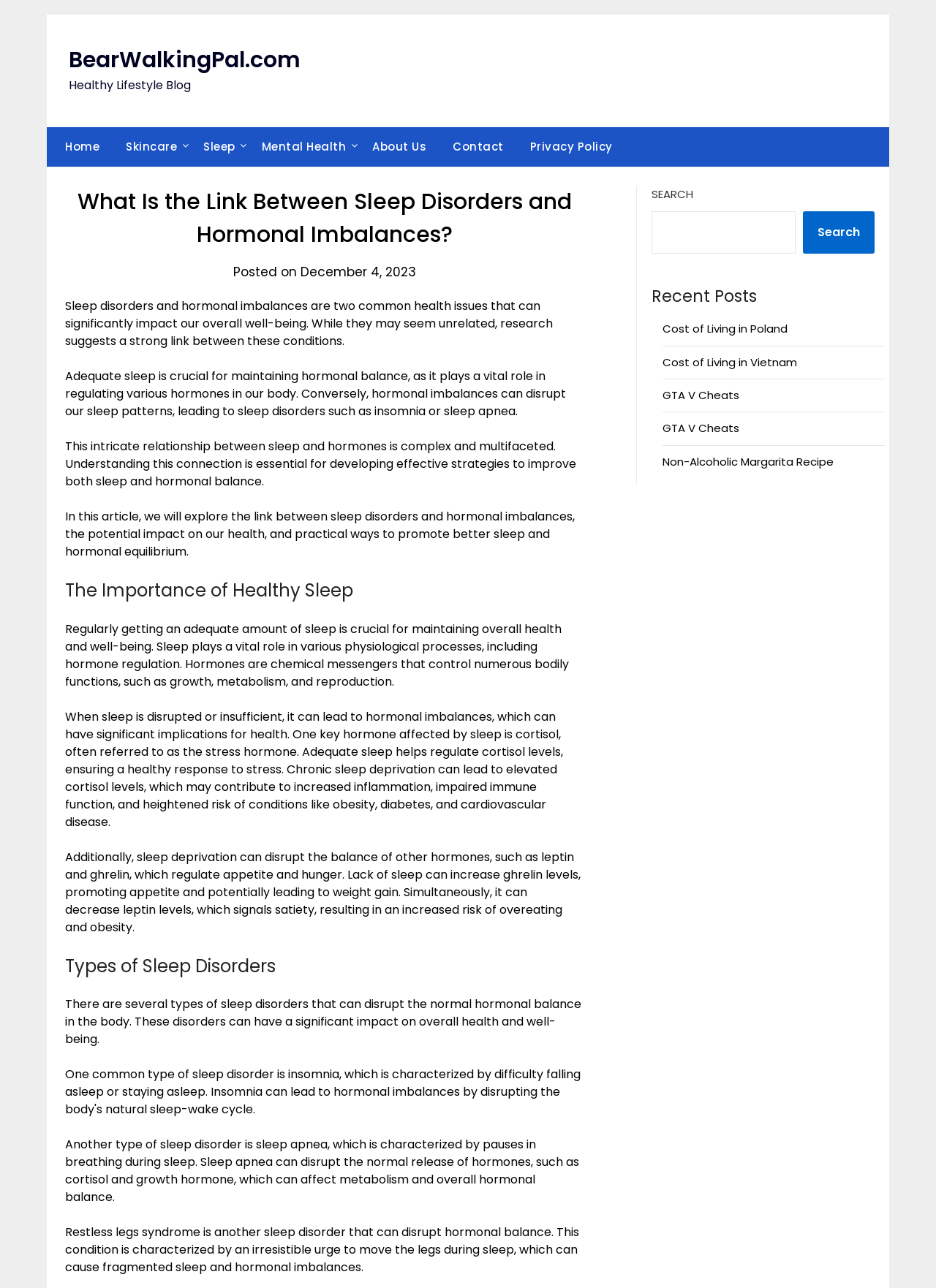Answer this question in one word or a short phrase: What is the role of sleep in hormone regulation?

Vital role